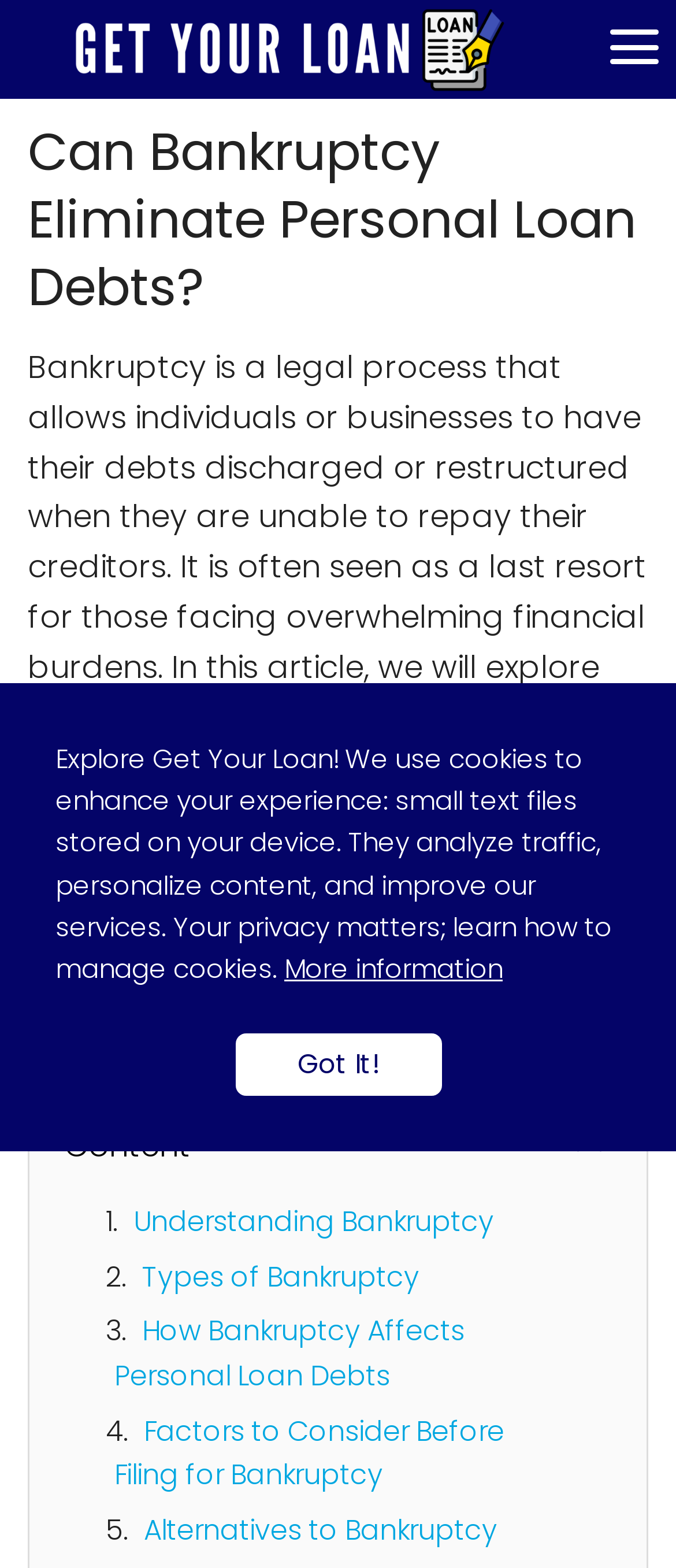Can you give a comprehensive explanation to the question given the content of the image?
What is the main topic of this webpage?

Based on the webpage content, the main topic is about bankruptcy and its relation to personal loan debts, as indicated by the heading 'Can Bankruptcy Eliminate Personal Loan Debts?' and the subsequent text that explains the concept of bankruptcy and its effects on personal loan debts.